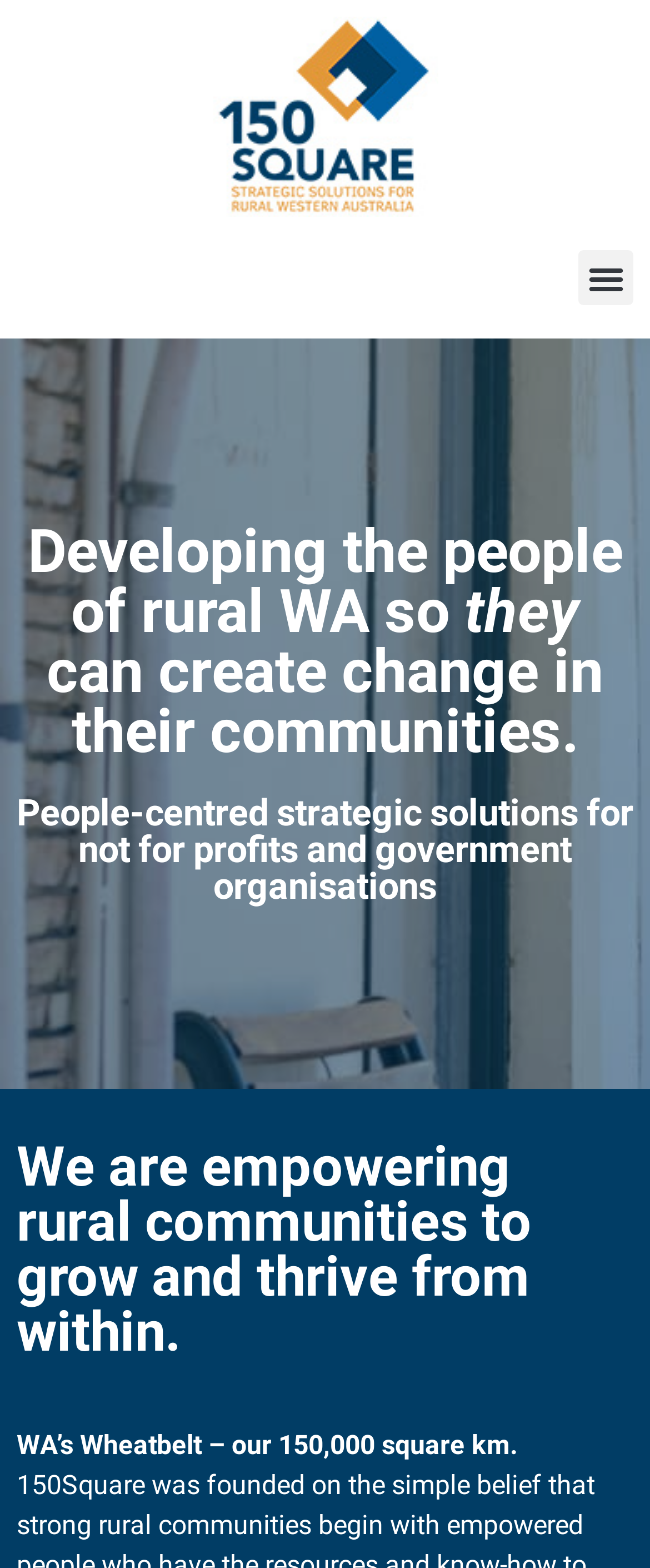Please look at the image and answer the question with a detailed explanation: Is the menu toggle button expanded?

The menu toggle button is an element on the webpage with the text 'Menu Toggle', and its 'expanded' property is set to 'False', which means it is not expanded.